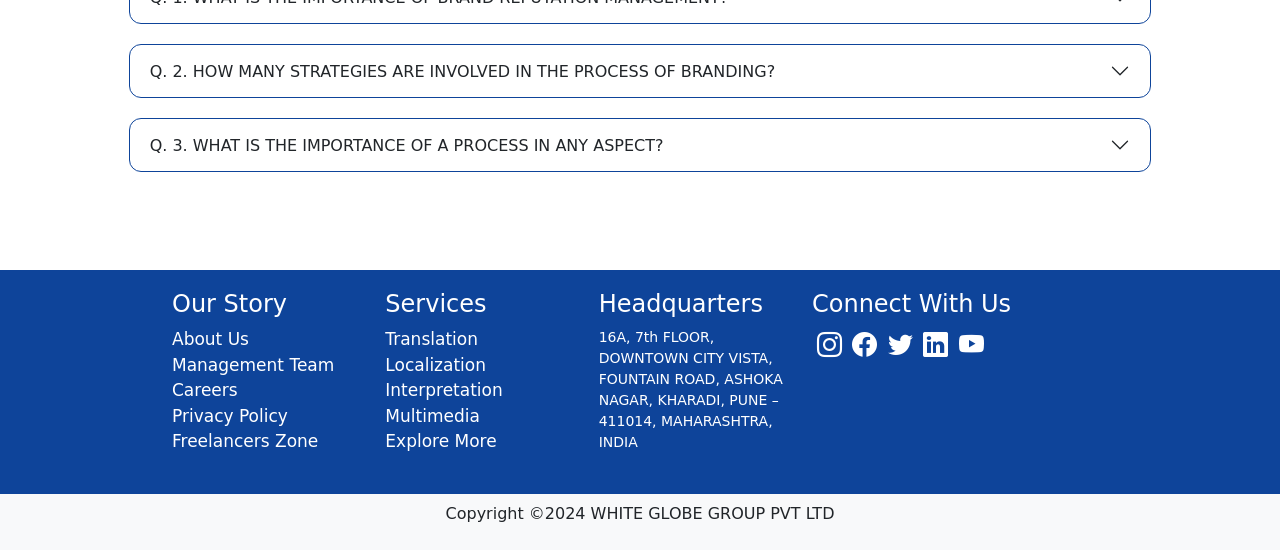Can you determine the bounding box coordinates of the area that needs to be clicked to fulfill the following instruction: "View Translation services"?

[0.301, 0.599, 0.373, 0.635]